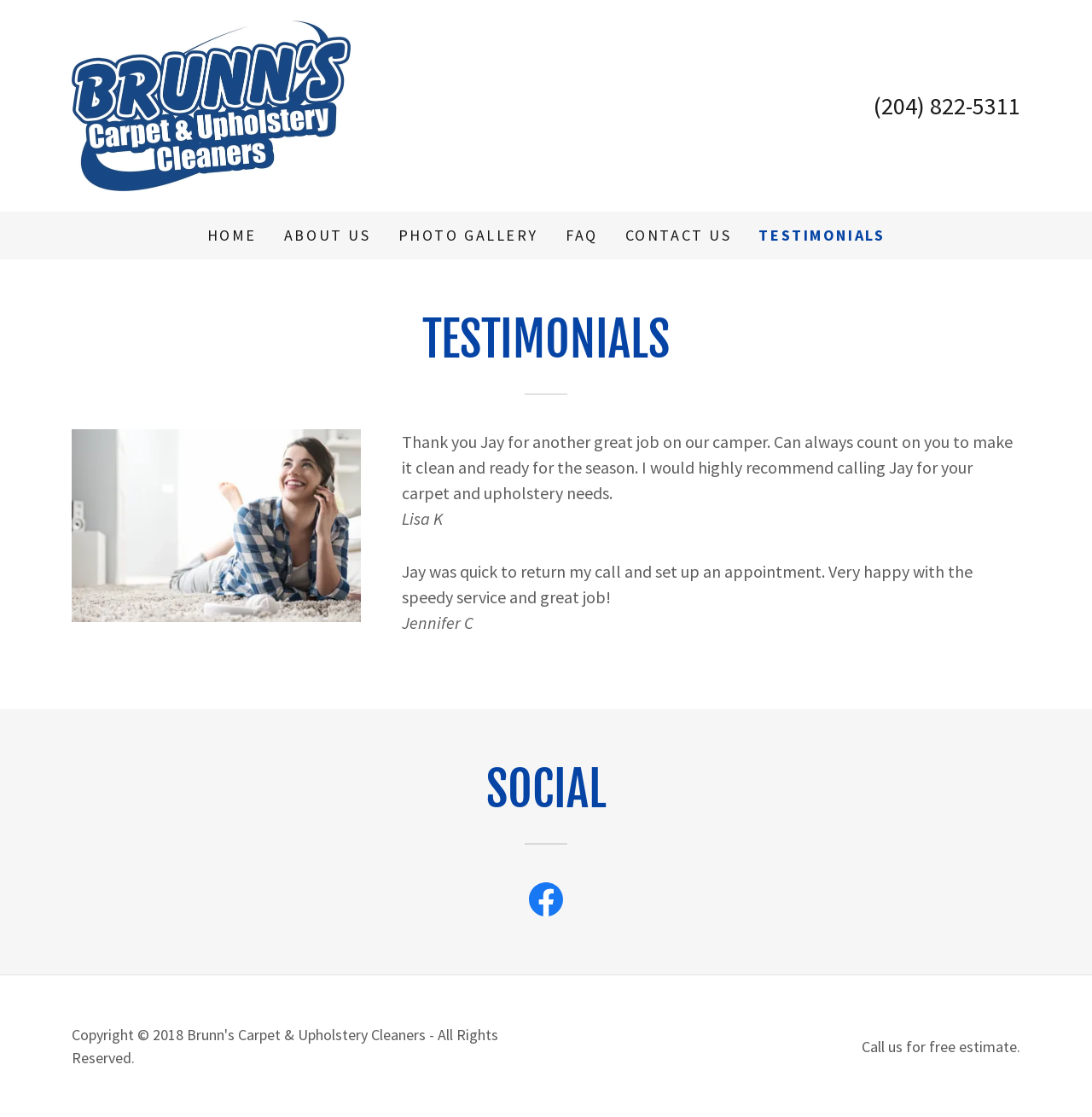Identify the bounding box coordinates for the element that needs to be clicked to fulfill this instruction: "Go to the home page". Provide the coordinates in the format of four float numbers between 0 and 1: [left, top, right, bottom].

[0.185, 0.197, 0.24, 0.225]